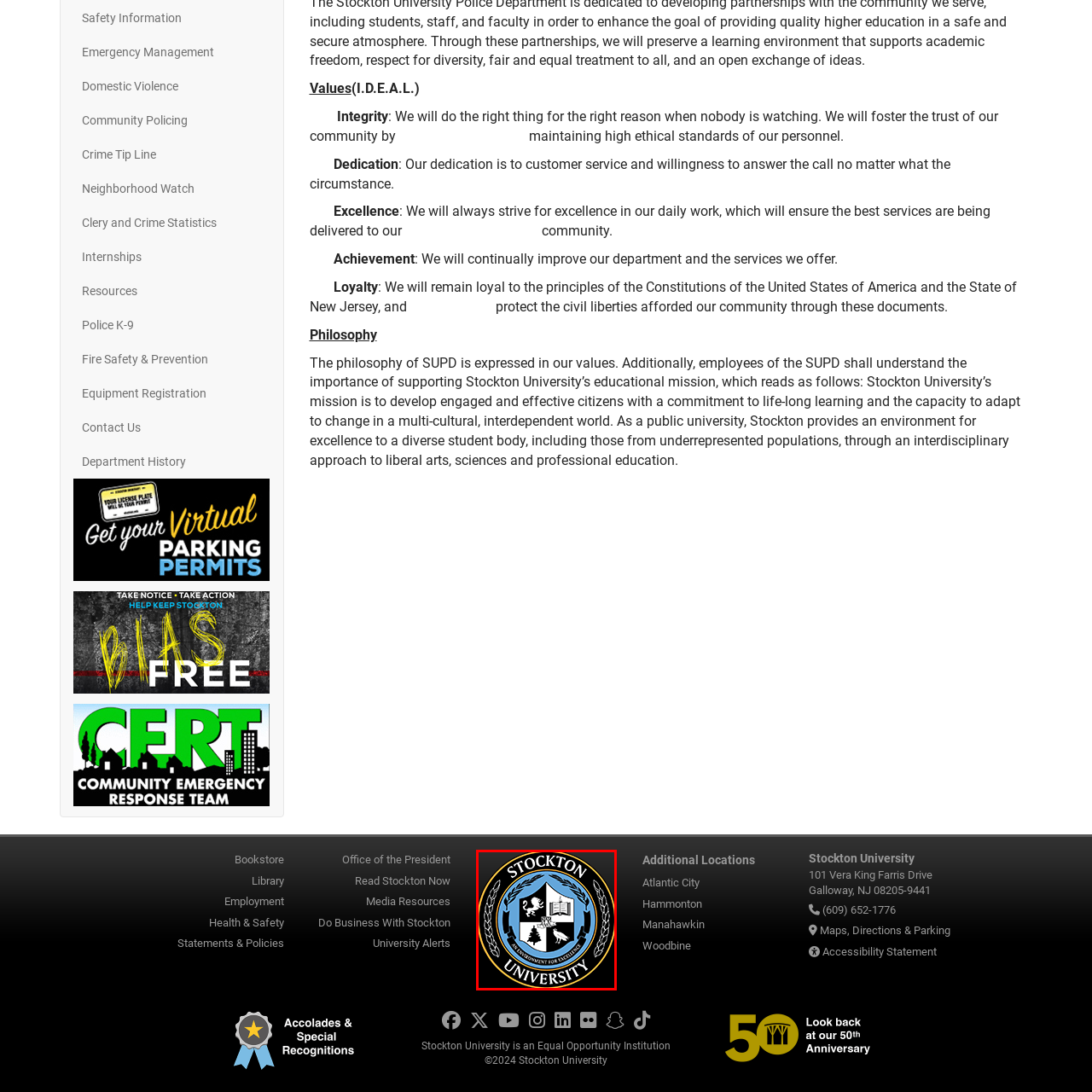Identify the subject within the red bounding box and respond to the following question in a single word or phrase:
What is the color of the outer ring?

Blue